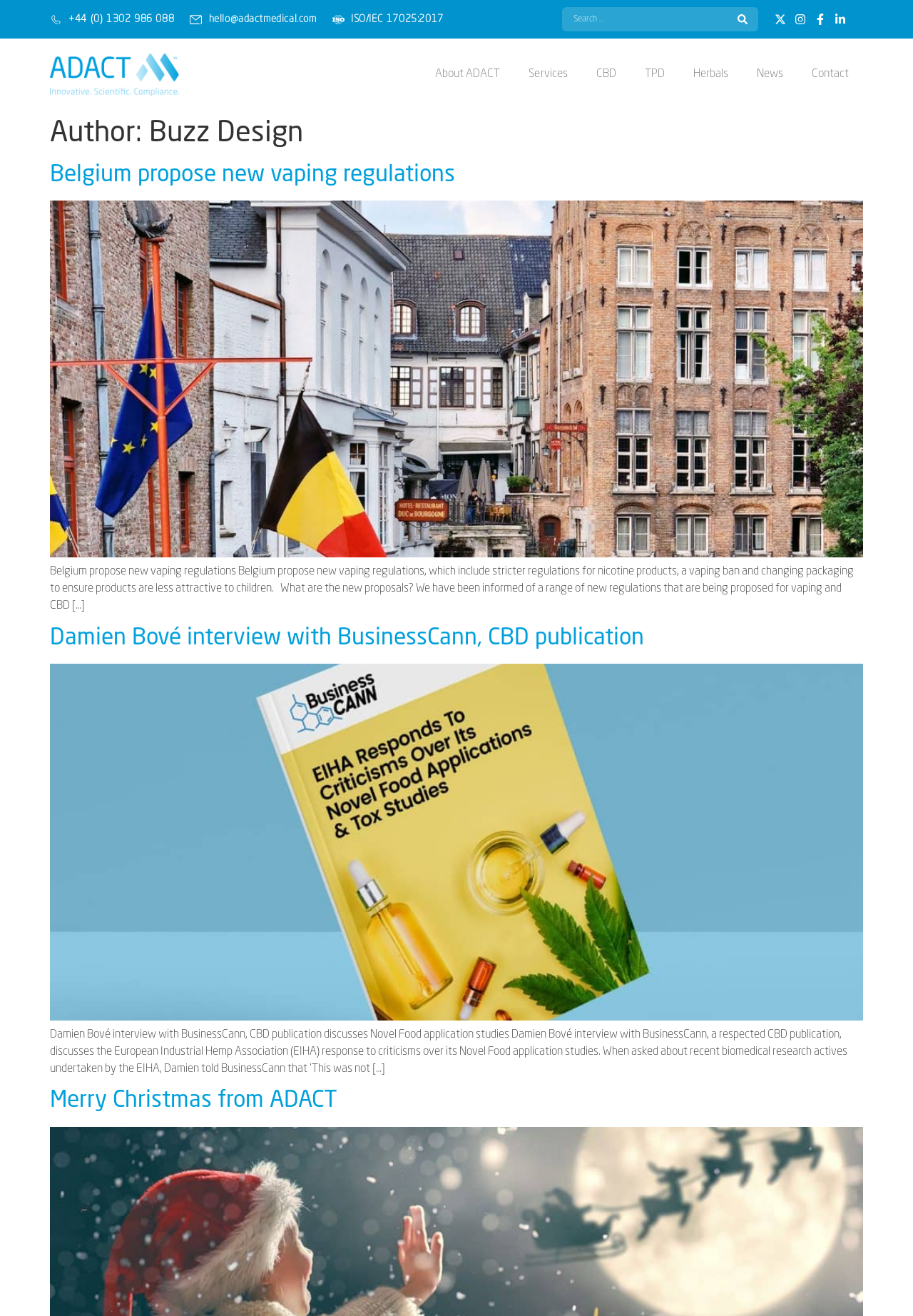What is the name of the author of the articles on this webpage?
Look at the image and provide a short answer using one word or a phrase.

Buzz Design